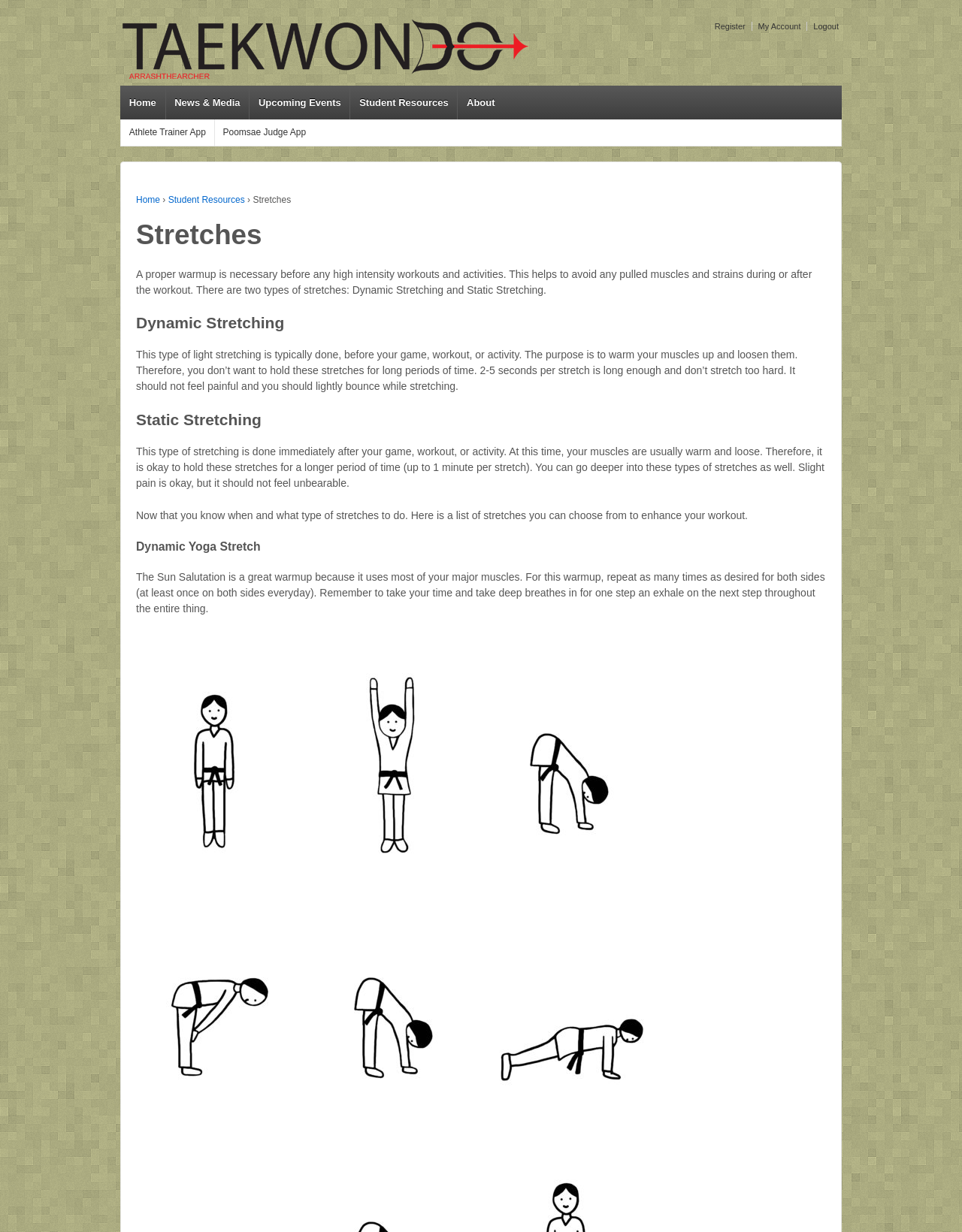Provide a thorough description of the webpage you see.

The webpage is about stretches, specifically focusing on dynamic and static stretching. At the top right corner, there are three links: "Register", "My Account", and "Logout". Below these links, there is a profile section with a link to "Arrash Jaffarzadeh" and an image of the same name. 

On the top left side, there is a navigation menu with links to "Home", "News & Media", "Upcoming Events", "Student Resources", and "About". Below this menu, there are two more links: "Athlete Trainer App" and "Poomsae Judge App". 

The main content of the page starts with a heading "Stretches" and a brief introduction to the importance of warmup and stretching before high-intensity workouts. The text explains that there are two types of stretches: dynamic and static stretching. 

Below the introduction, there are three sections: "Dynamic Stretching", "Static Stretching", and "Dynamic Yoga Stretch". Each section has a heading and a detailed description of the type of stretching, including its purpose, duration, and tips. The "Dynamic Yoga Stretch" section provides a specific example of a warmup exercise called the Sun Salutation.